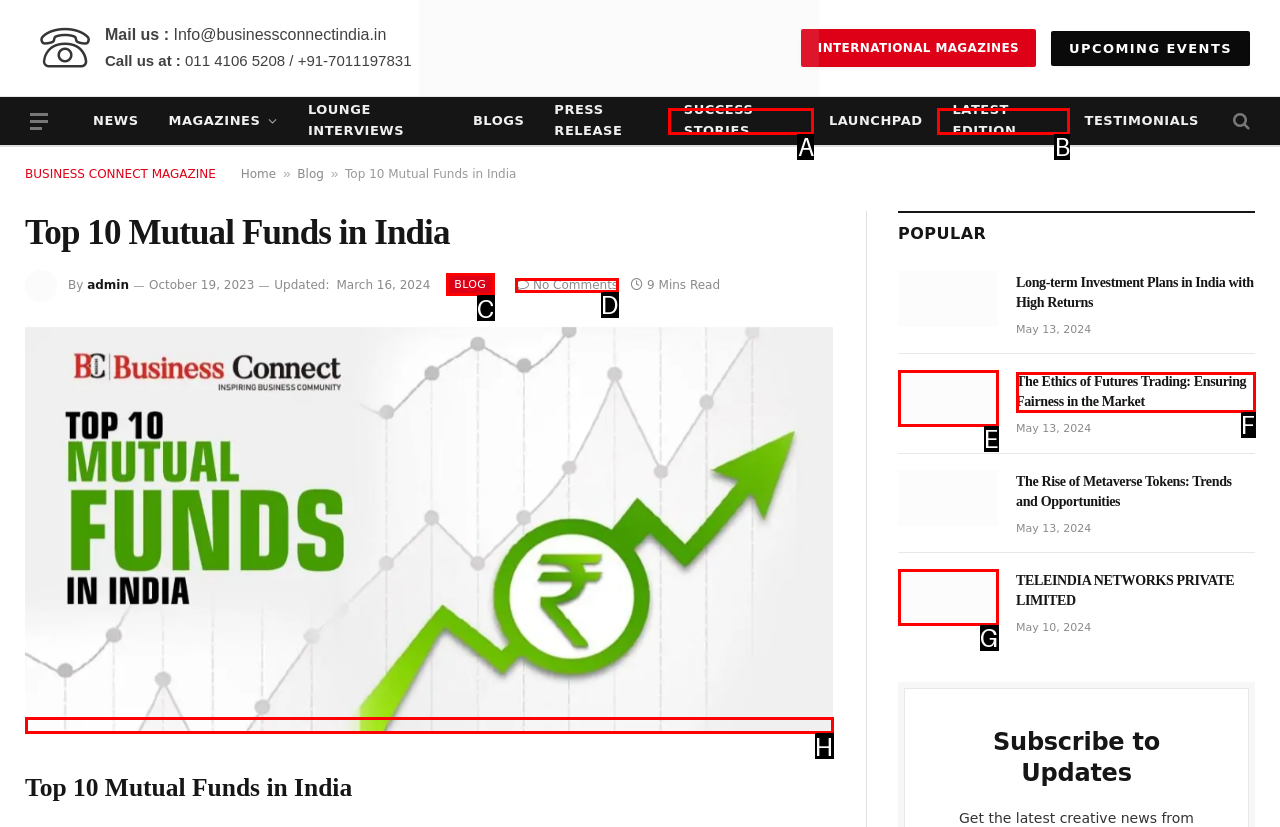Select the right option to accomplish this task: Read the article 'Top 10 Mutual Funds in India'. Reply with the letter corresponding to the correct UI element.

H